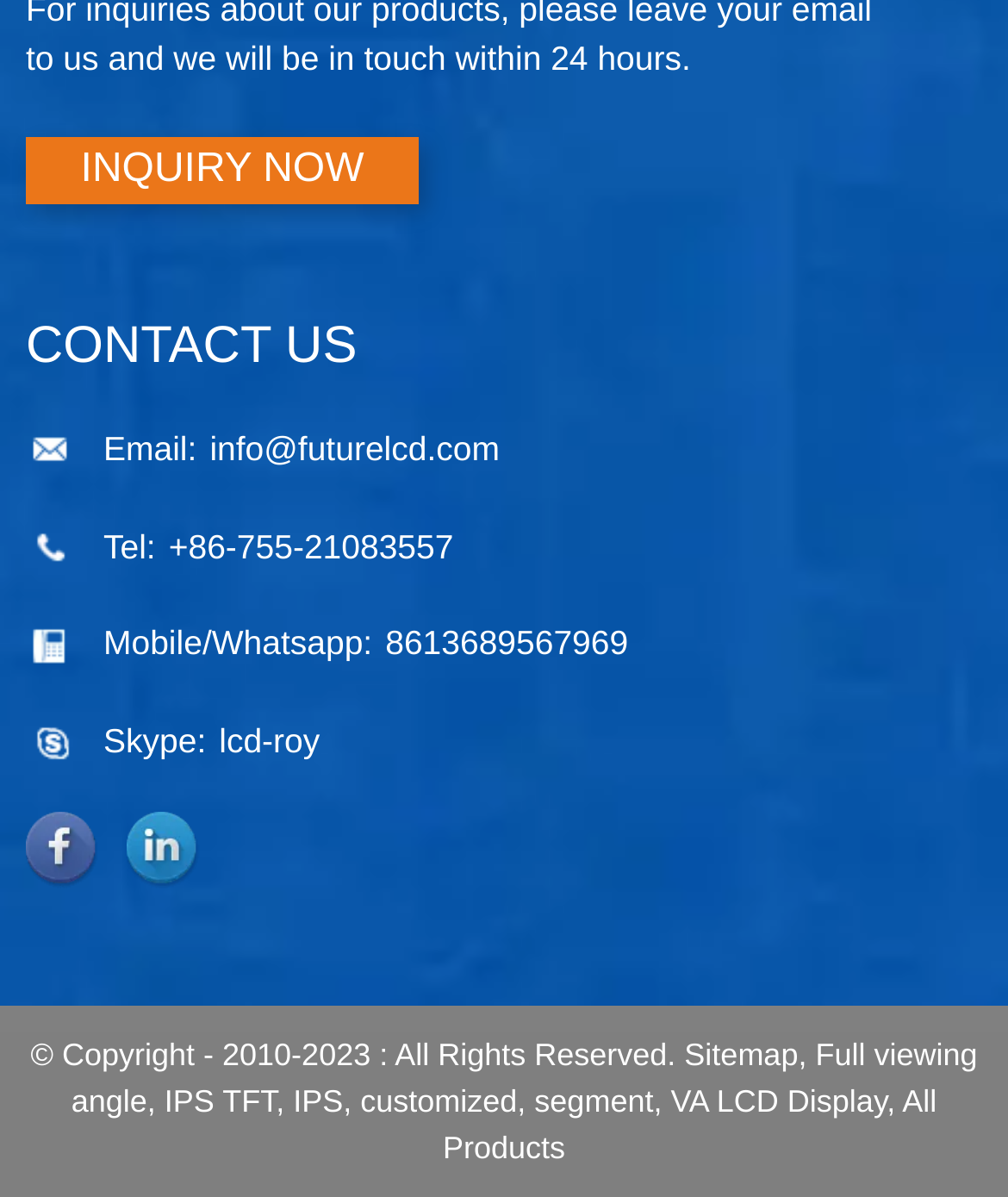Locate the bounding box coordinates of the segment that needs to be clicked to meet this instruction: "Learn more about VA LCD Display".

[0.665, 0.905, 0.88, 0.935]